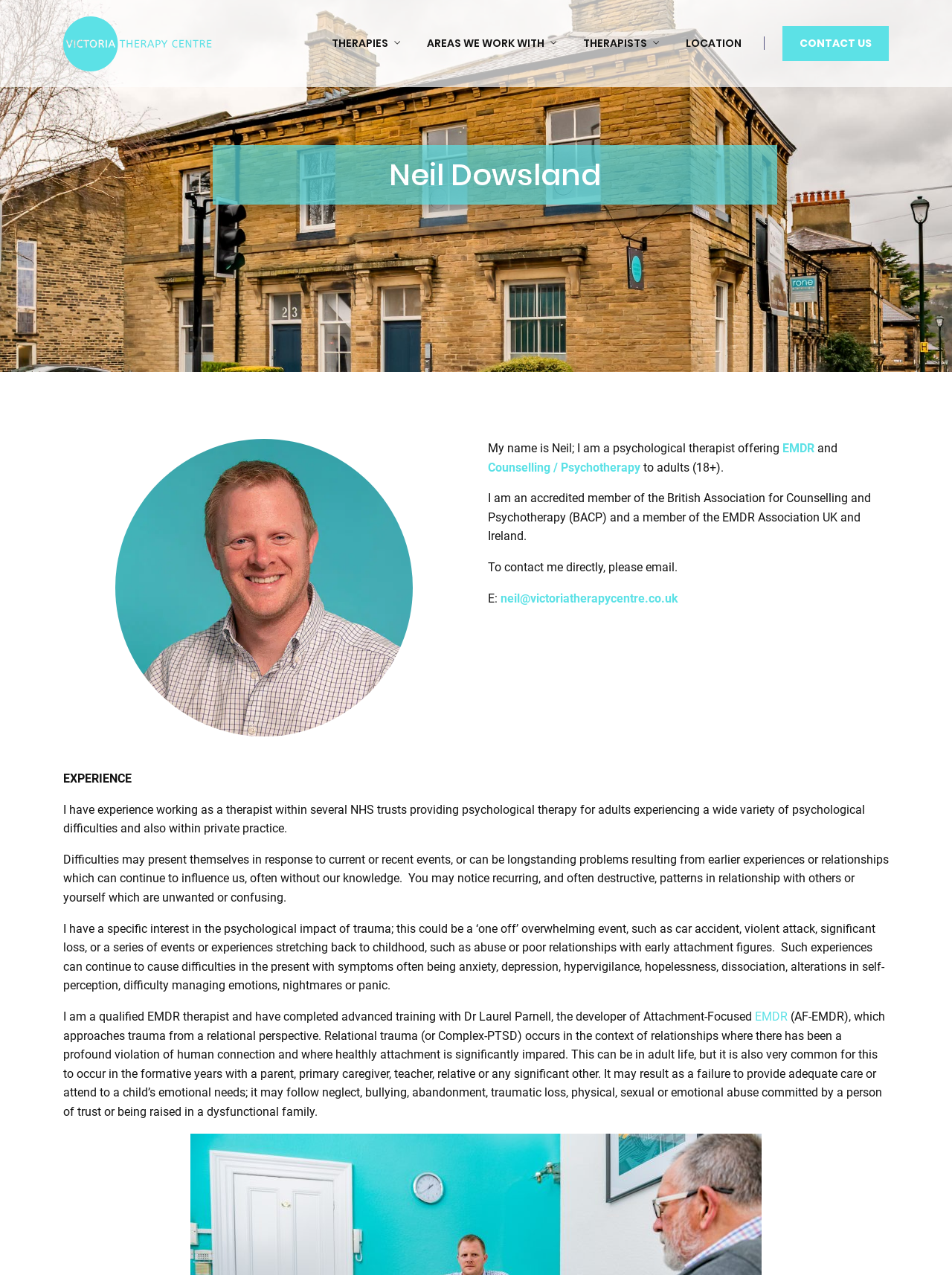Reply to the question with a brief word or phrase: How can someone contact Neil Dowsland?

Email